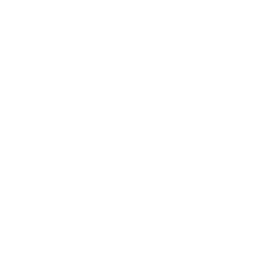Carefully observe the image and respond to the question with a detailed answer:
What is one of the dishes offered by Afro Jerk Cafe Ltd?

According to the description, Afro Jerk Cafe Ltd offers a variety of dishes, including jerk chicken, which is a popular Caribbean-inspired dish.